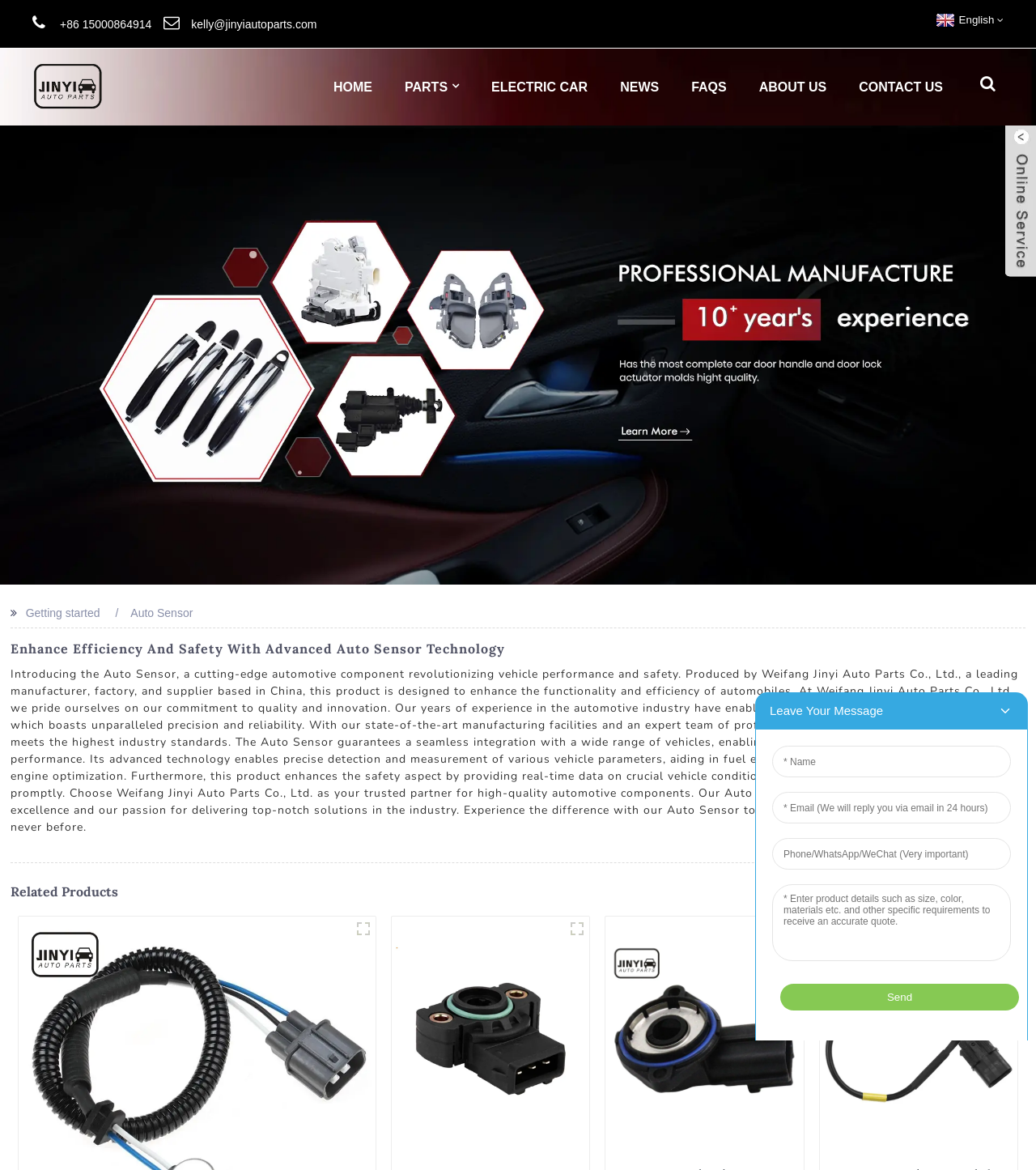Determine the bounding box coordinates of the area to click in order to meet this instruction: "Switch to English language".

[0.9, 0.012, 0.969, 0.022]